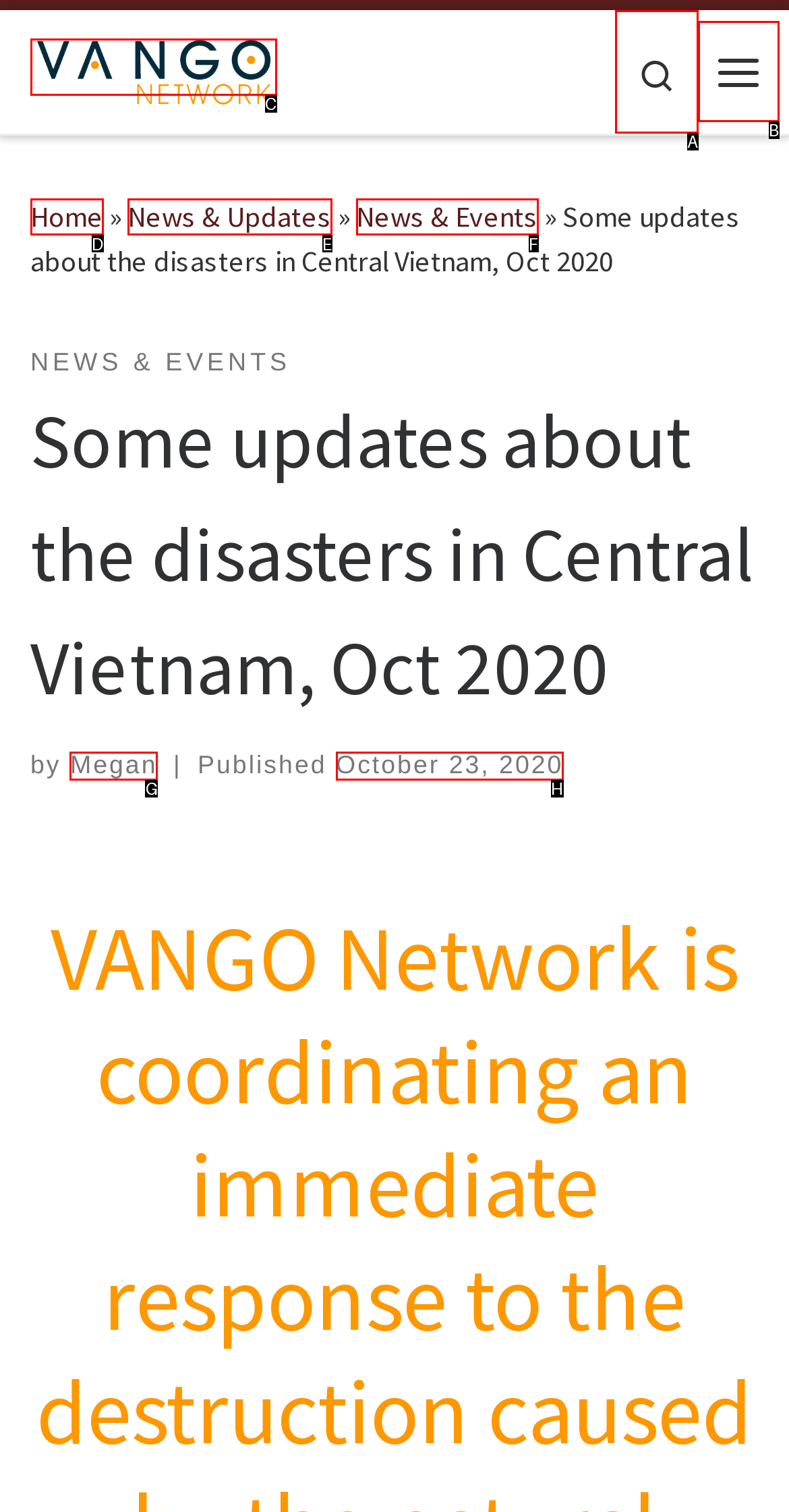Select the letter of the HTML element that best fits the description: Search
Answer with the corresponding letter from the provided choices.

A